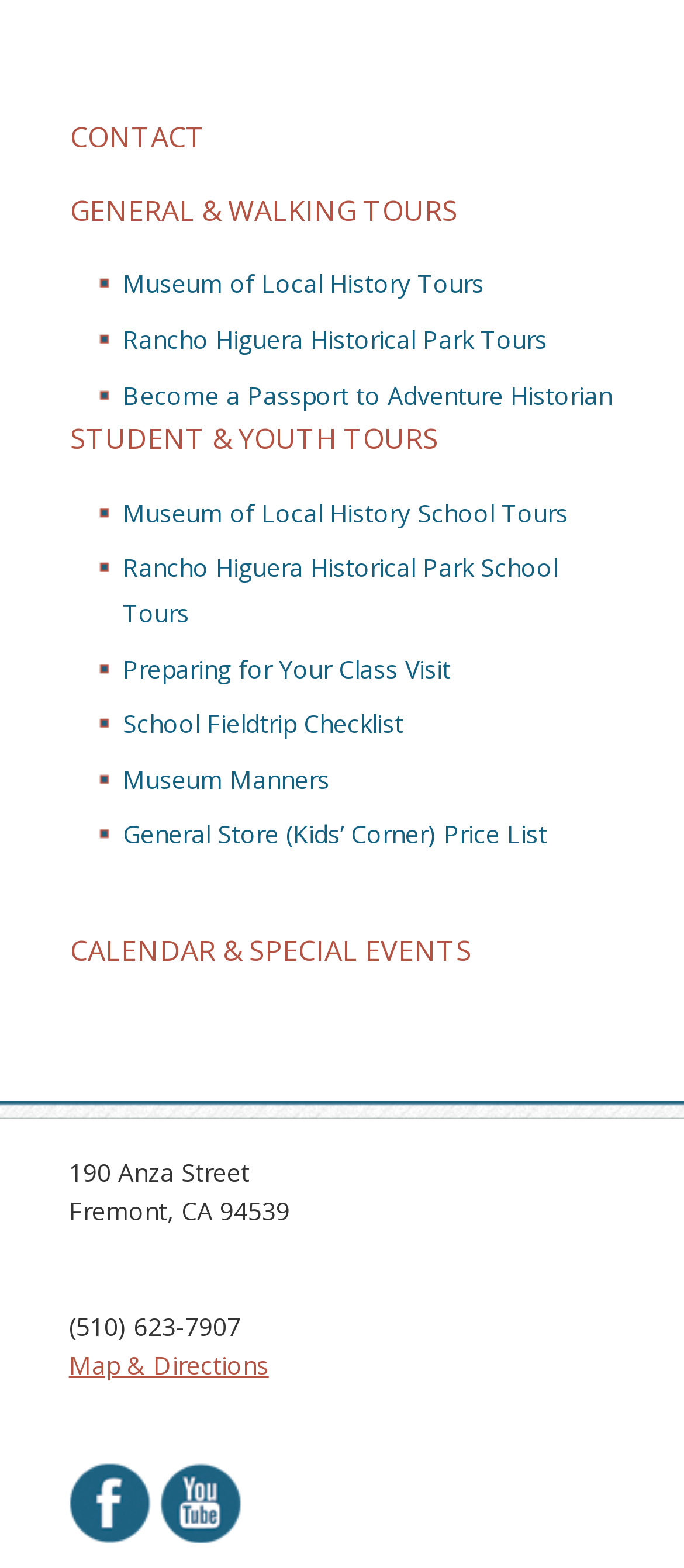Mark the bounding box of the element that matches the following description: "Museum of Local History Tours".

[0.179, 0.17, 0.708, 0.192]